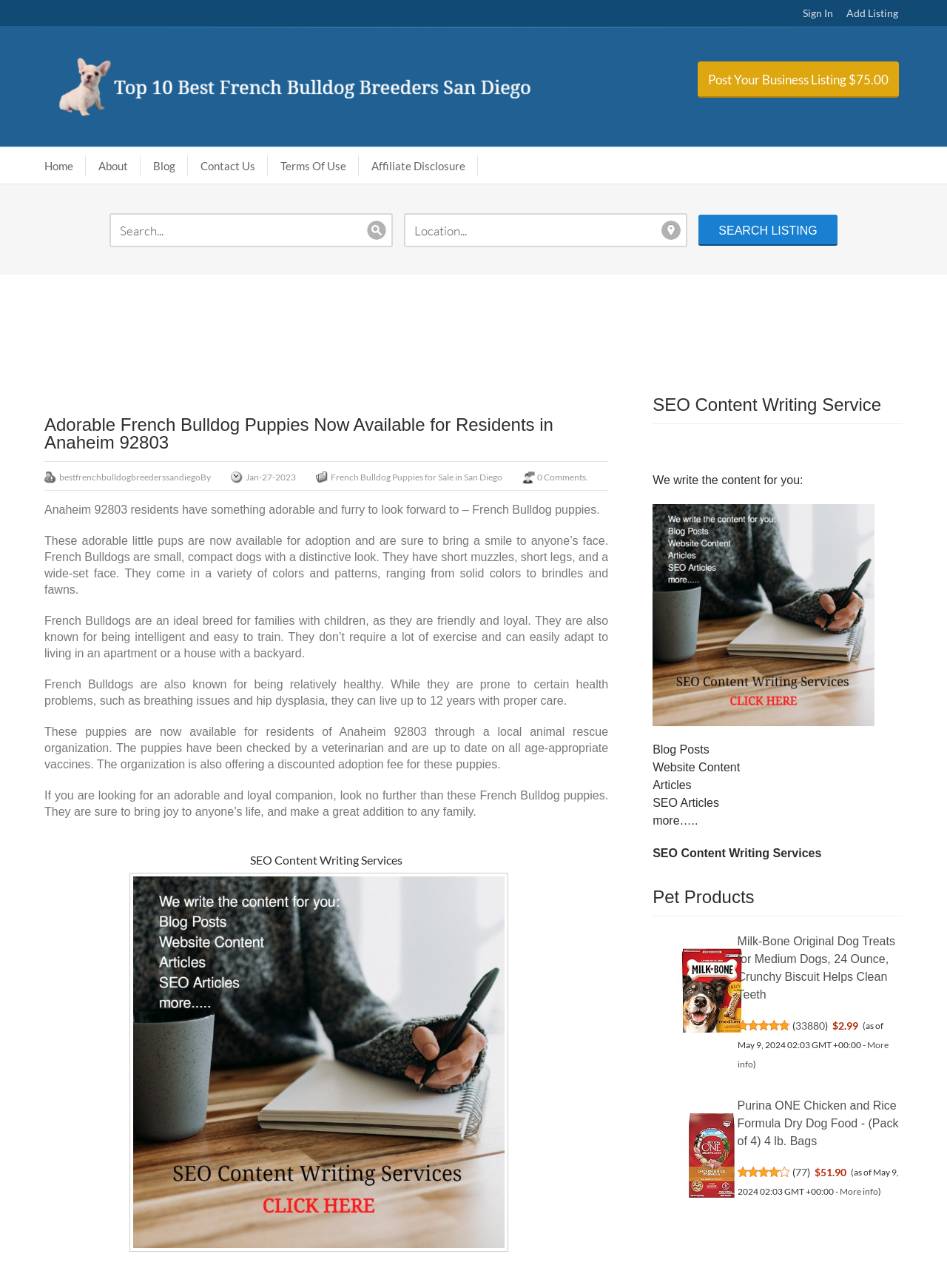How many links are there in the top navigation bar?
Refer to the image and give a detailed response to the question.

I counted the links in the top navigation bar, which are 'Sign In', 'Add Listing', 'Top 10 Best French Bulldog Breeders San Diego', 'Home', 'About', and 'Blog', totaling 6 links.